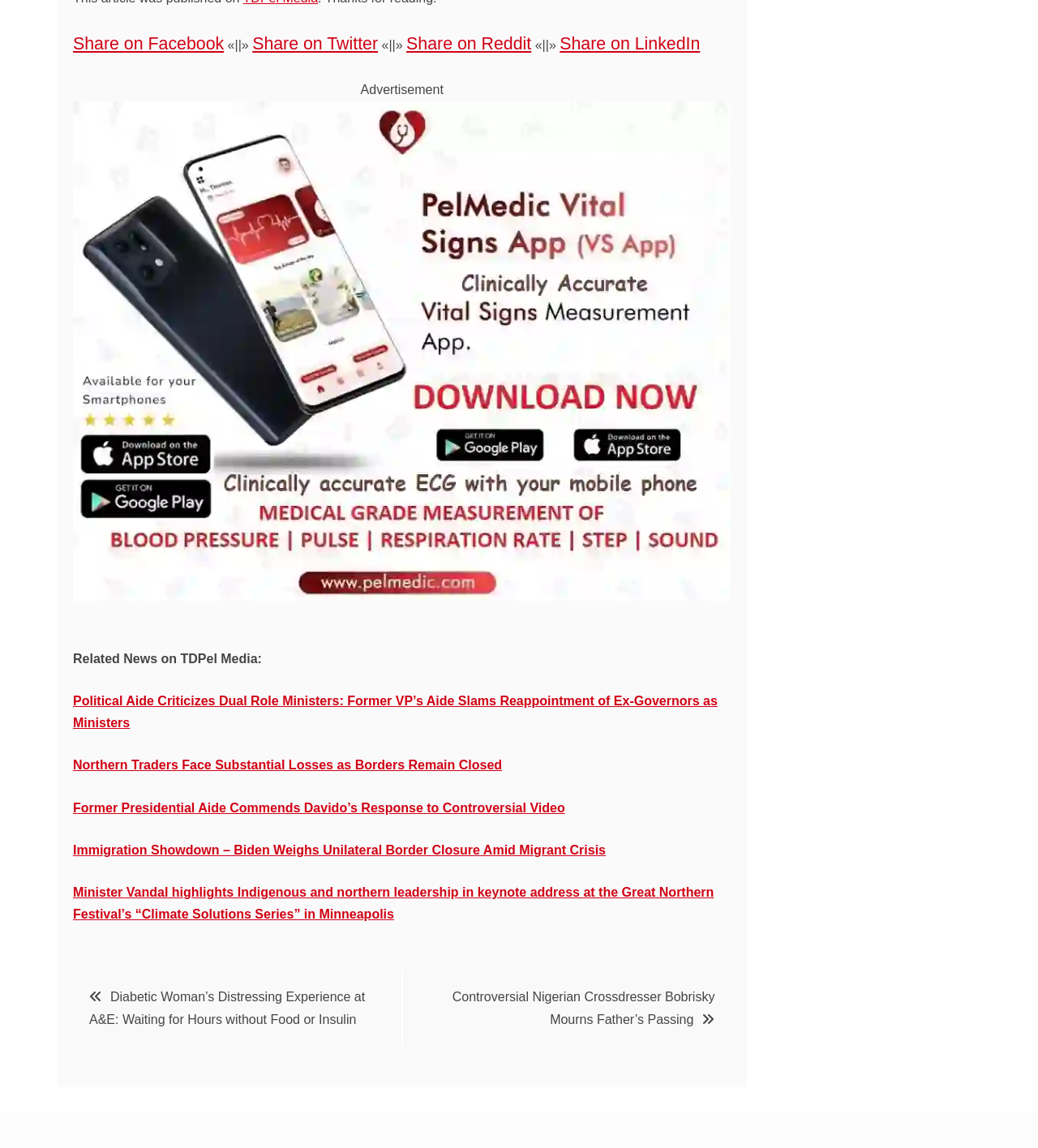Indicate the bounding box coordinates of the element that needs to be clicked to satisfy the following instruction: "Go to Posts". The coordinates should be four float numbers between 0 and 1, i.e., [left, top, right, bottom].

[0.07, 0.845, 0.704, 0.912]